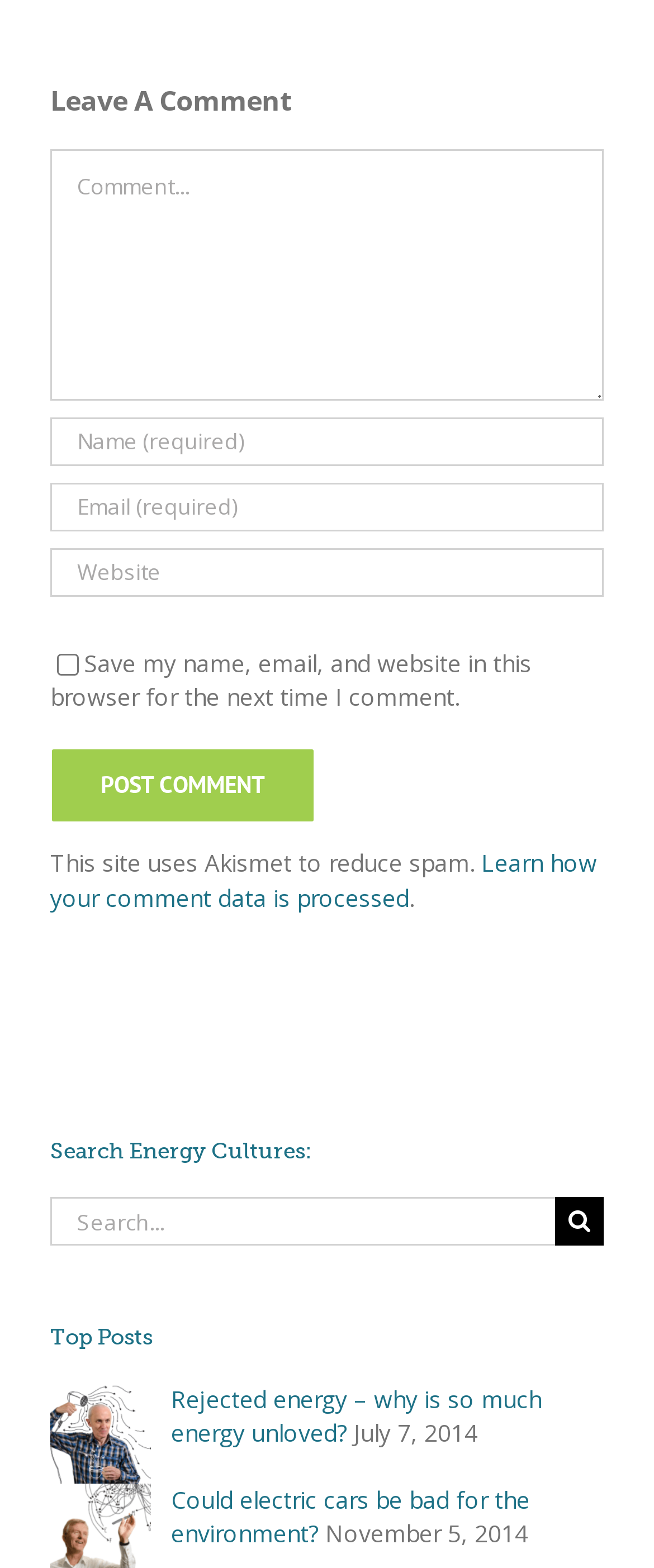Determine the bounding box coordinates for the HTML element mentioned in the following description: "parent_node: Comment name="comment" placeholder="Comment..."". The coordinates should be a list of four floats ranging from 0 to 1, represented as [left, top, right, bottom].

[0.077, 0.095, 0.923, 0.255]